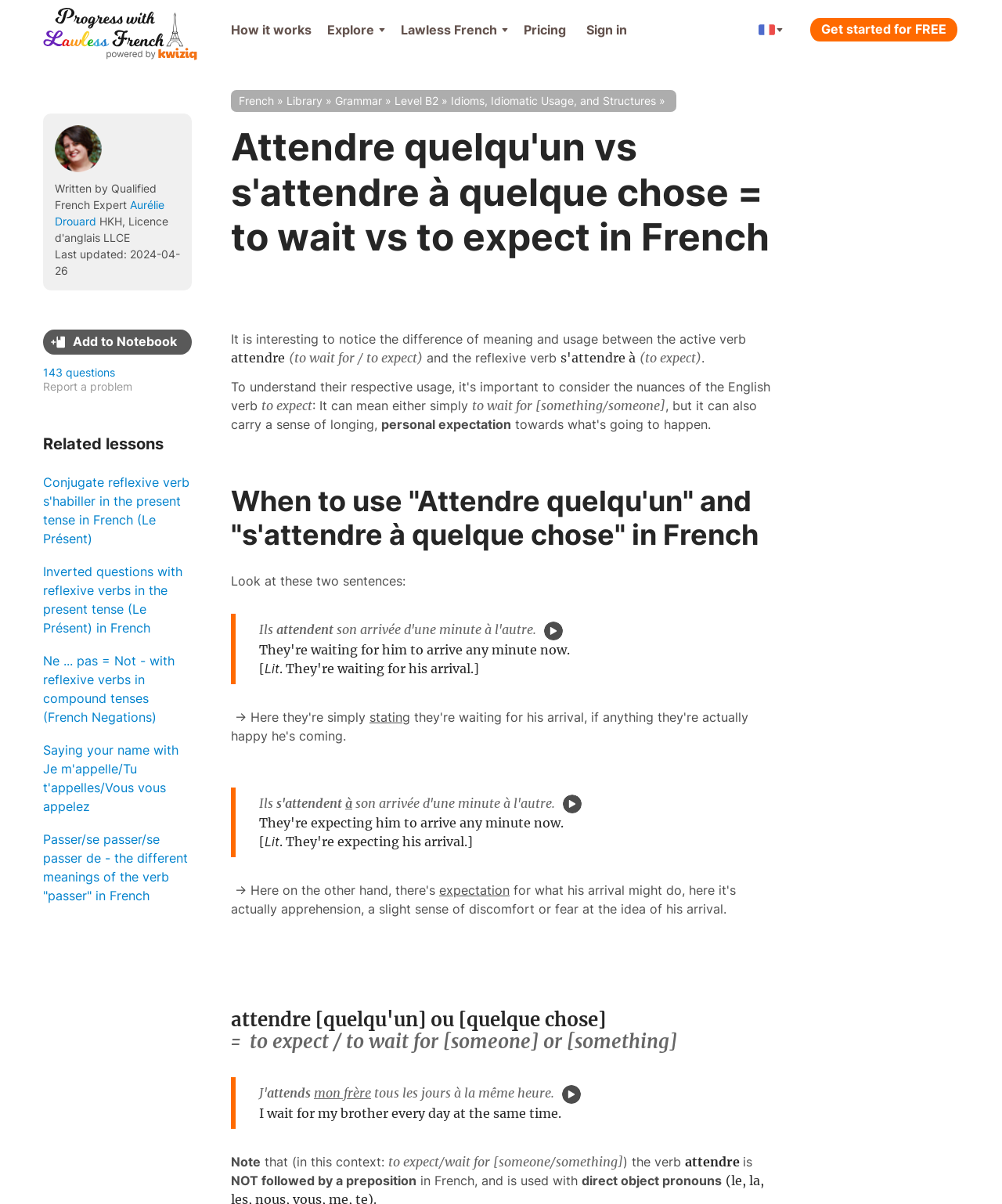Based on the image, please elaborate on the answer to the following question:
What is the last updated date of this article?

The last updated date of this article is mentioned in the complementary section with the static text 'Last updated: 2024-04-26'.